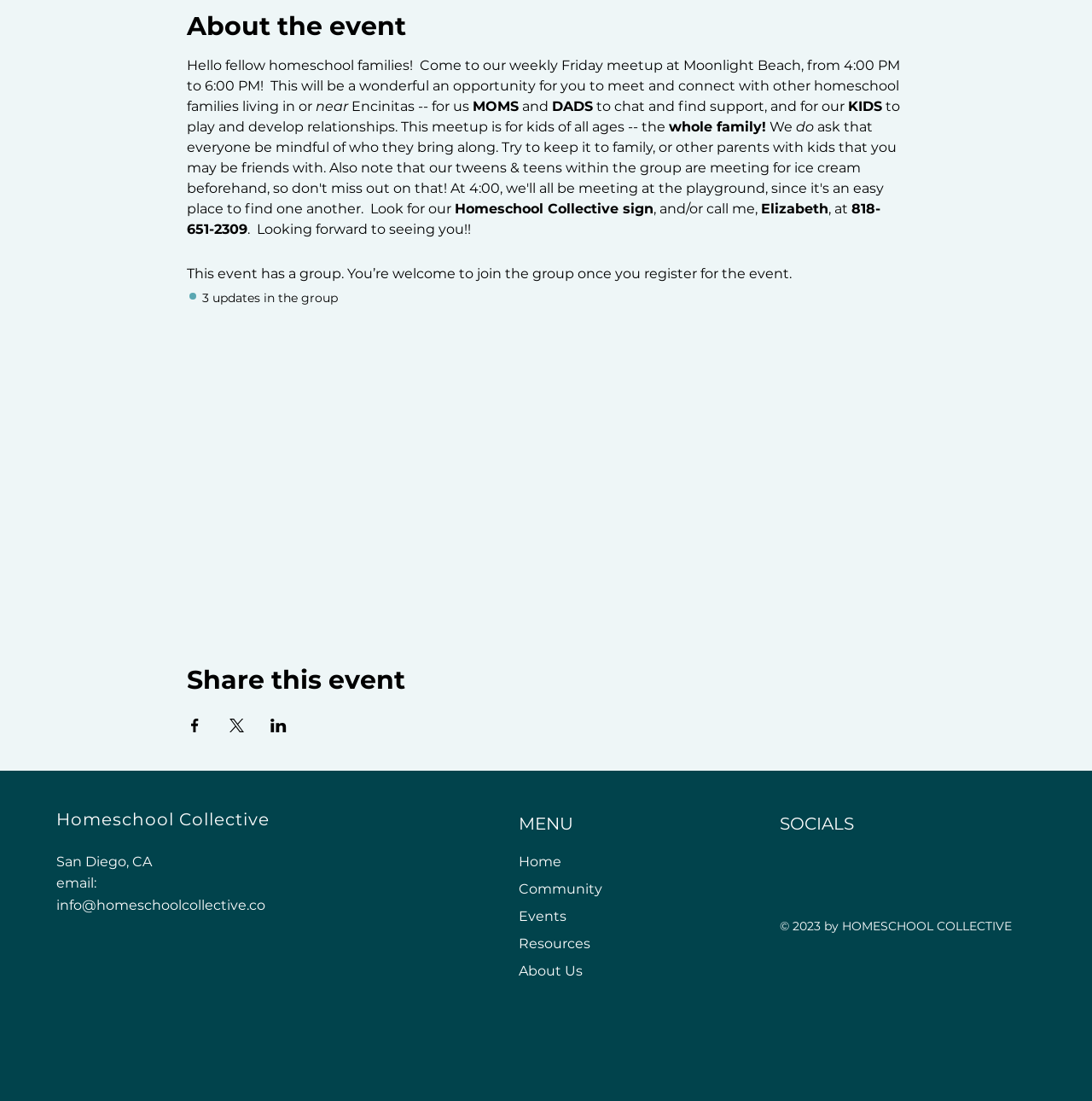Locate the bounding box coordinates of the element that should be clicked to fulfill the instruction: "Contact via email".

[0.052, 0.815, 0.243, 0.83]